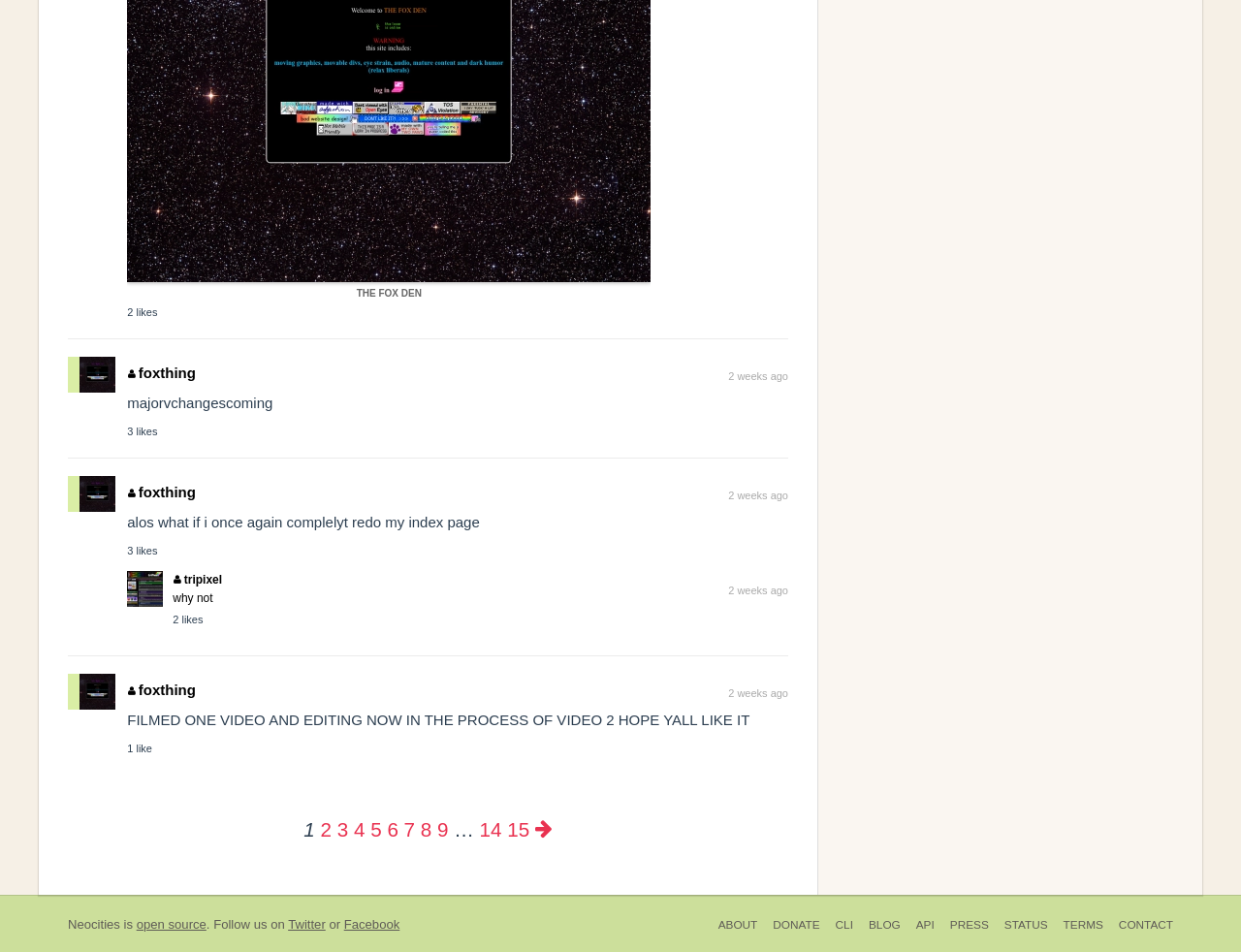Provide the bounding box coordinates, formatted as (top-left x, top-left y, bottom-right x, bottom-right y), with all values being floating point numbers between 0 and 1. Identify the bounding box of the UI element that matches the description: Commercial Real Estate Insurance

None